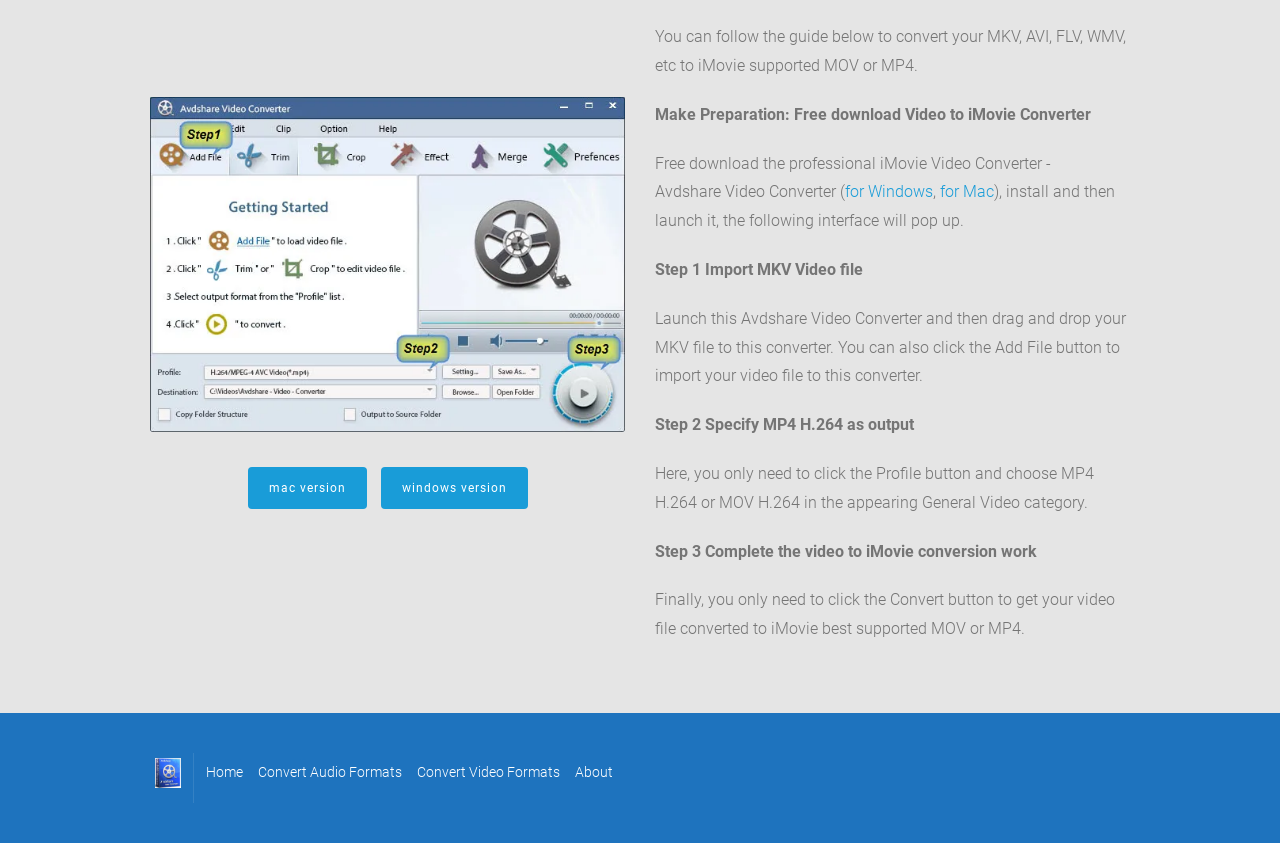What is the final step in converting video to iMovie format?
Answer the question with a detailed explanation, including all necessary information.

The final step in converting video to iMovie format is to click the Convert button to start the conversion process, which will convert the video file to iMovie supported format.